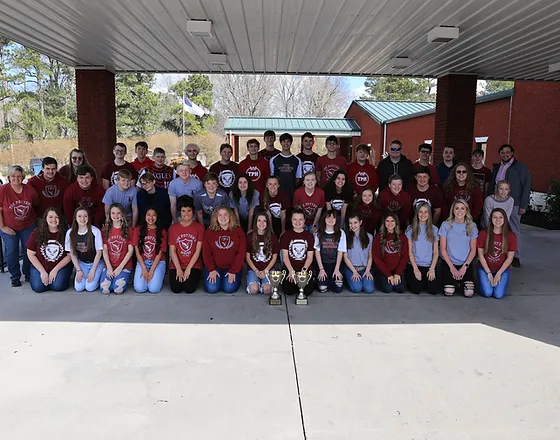What do the trophies held by some students hint at?
Use the image to answer the question with a single word or phrase.

Recent accolades or competitions